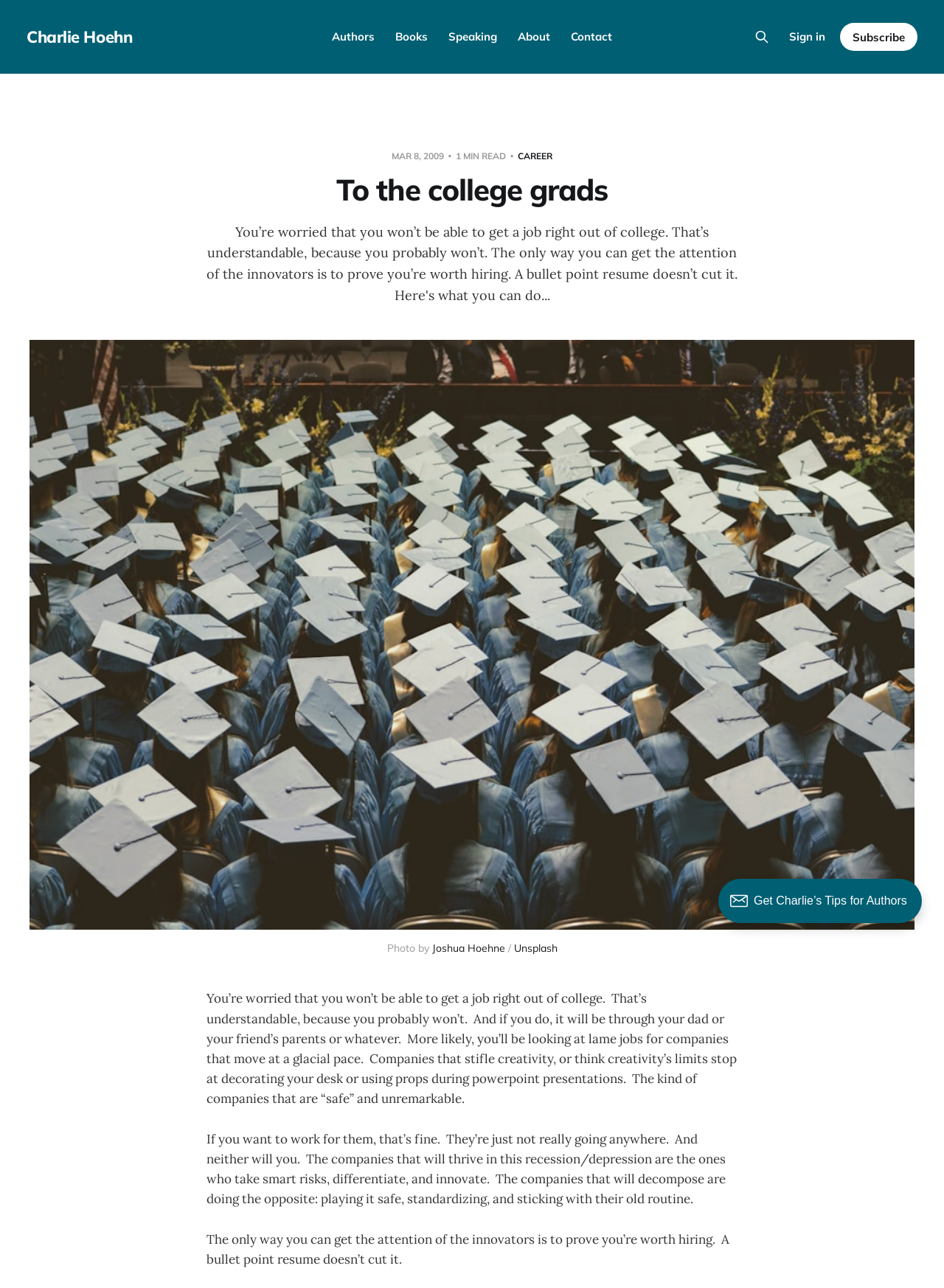Could you provide the bounding box coordinates for the portion of the screen to click to complete this instruction: "Click on the 'Subscribe' button"?

[0.889, 0.018, 0.972, 0.039]